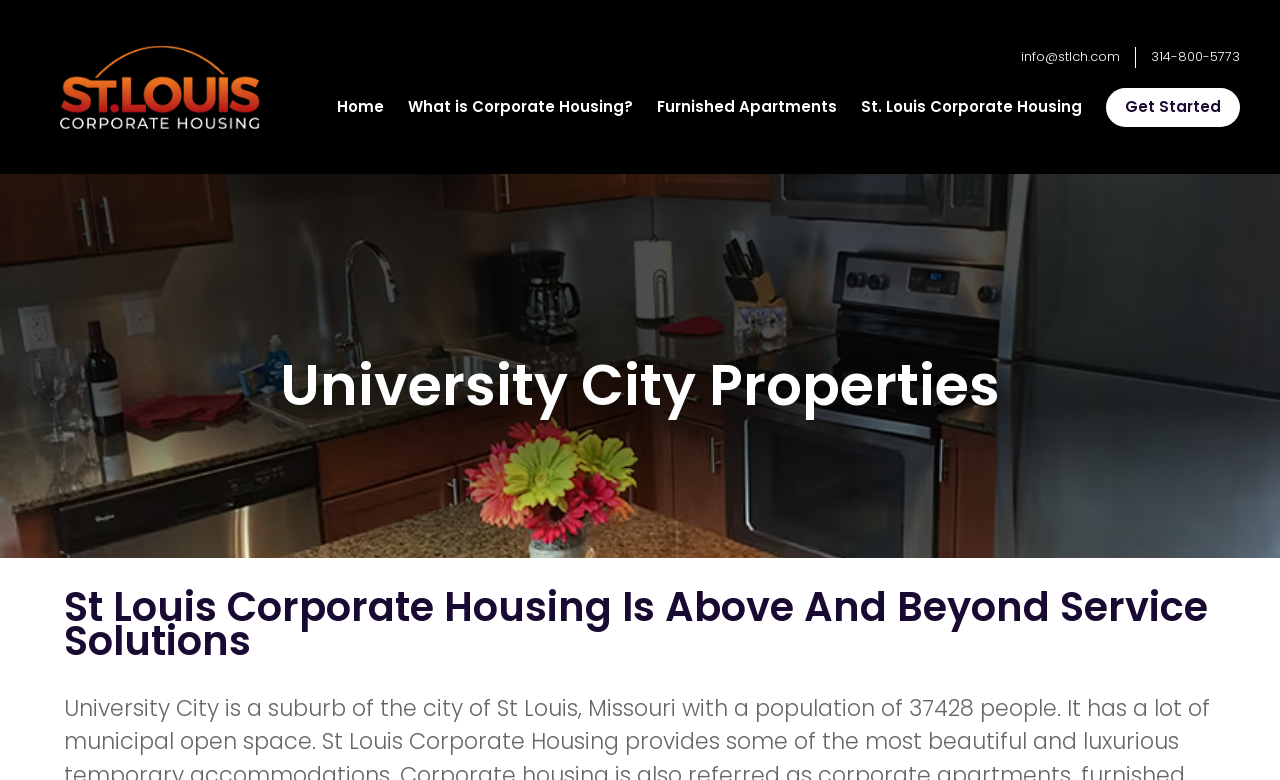What is the phone number listed?
Please provide an in-depth and detailed response to the question.

I found the phone number by looking at the links at the top of the page, where I saw '314-800-5773' listed as a contact method.